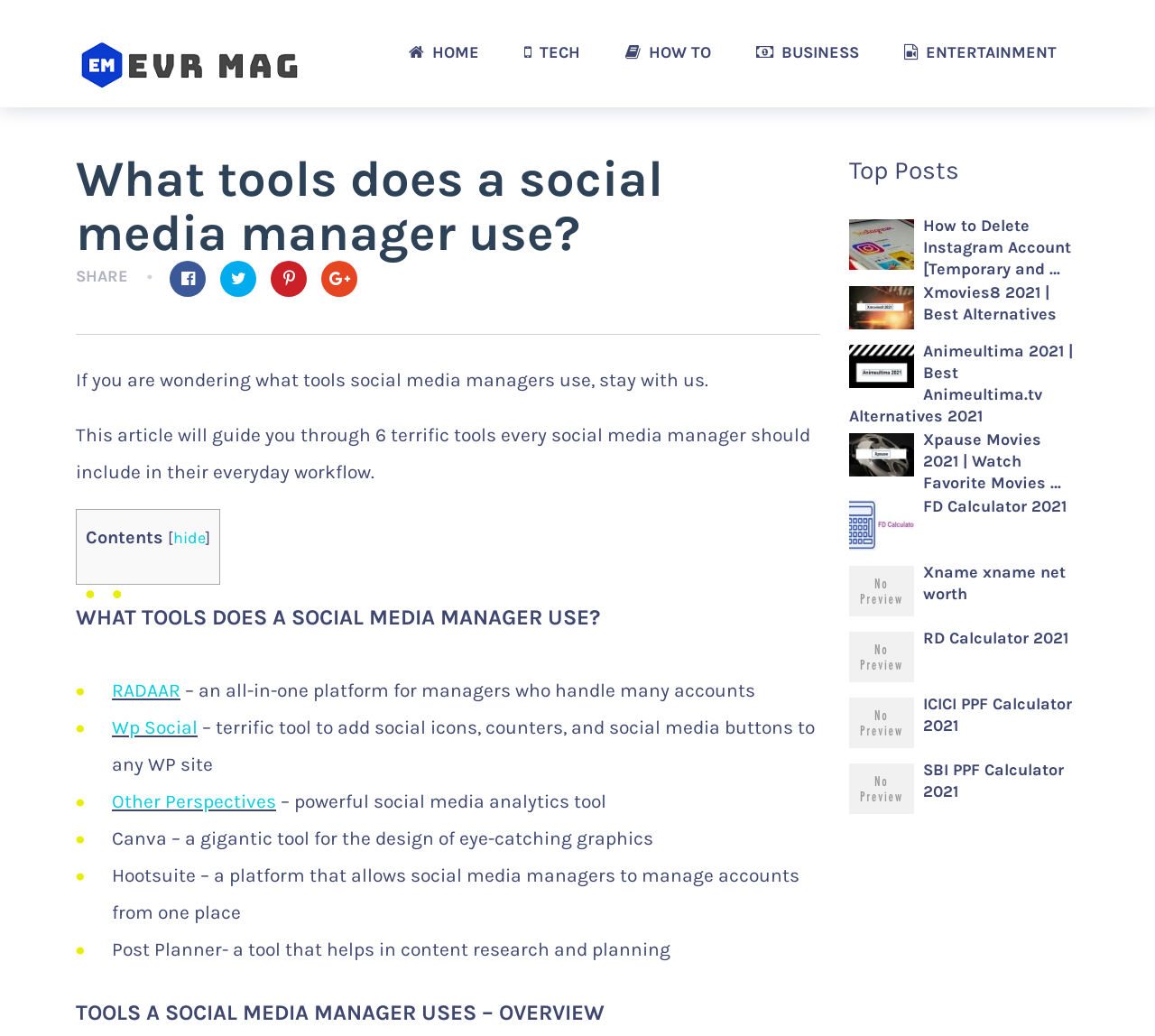Give a short answer to this question using one word or a phrase:
How many tools are discussed in the article?

6